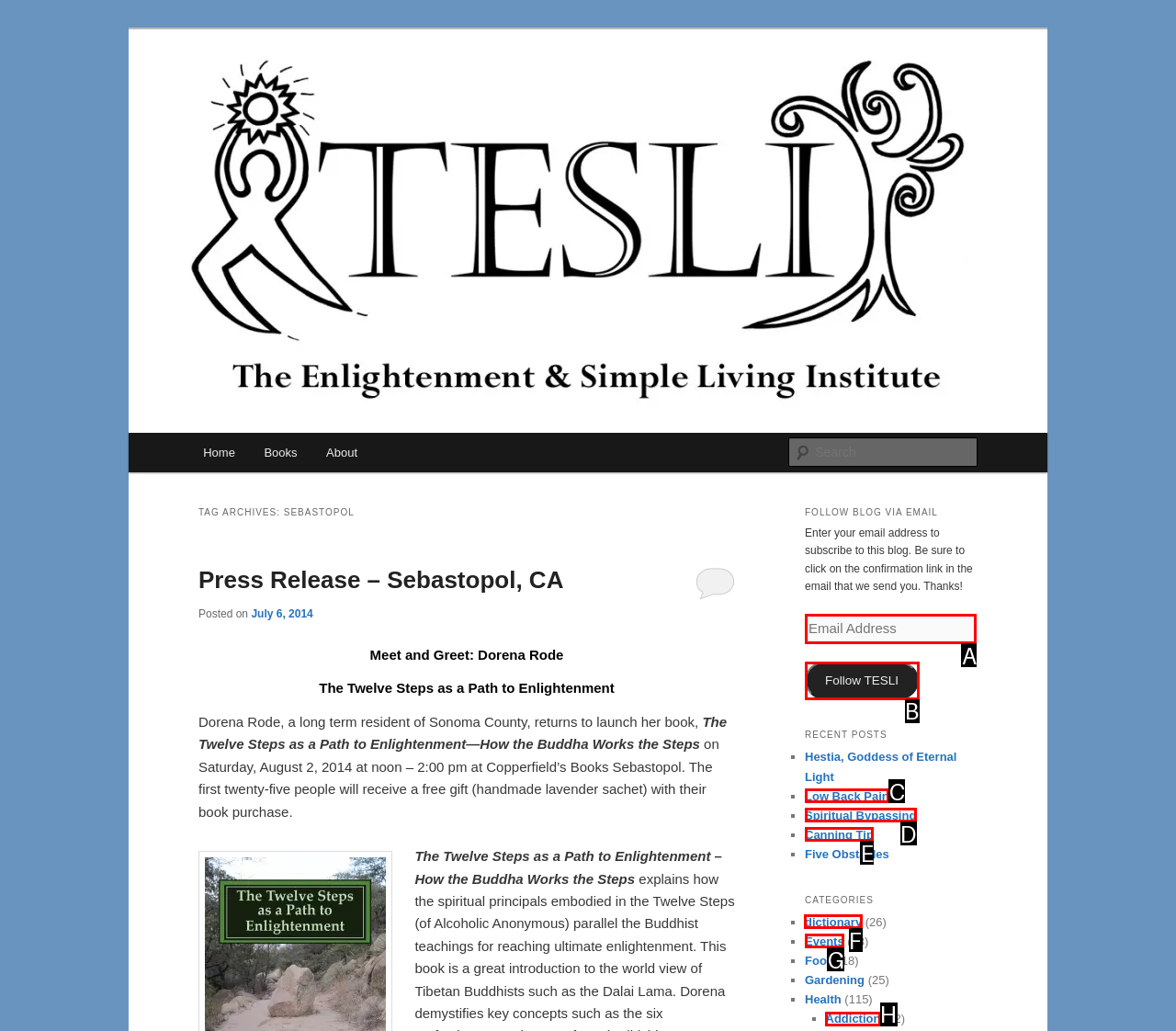Tell me which one HTML element you should click to complete the following task: View the category 'dictionary'
Answer with the option's letter from the given choices directly.

F